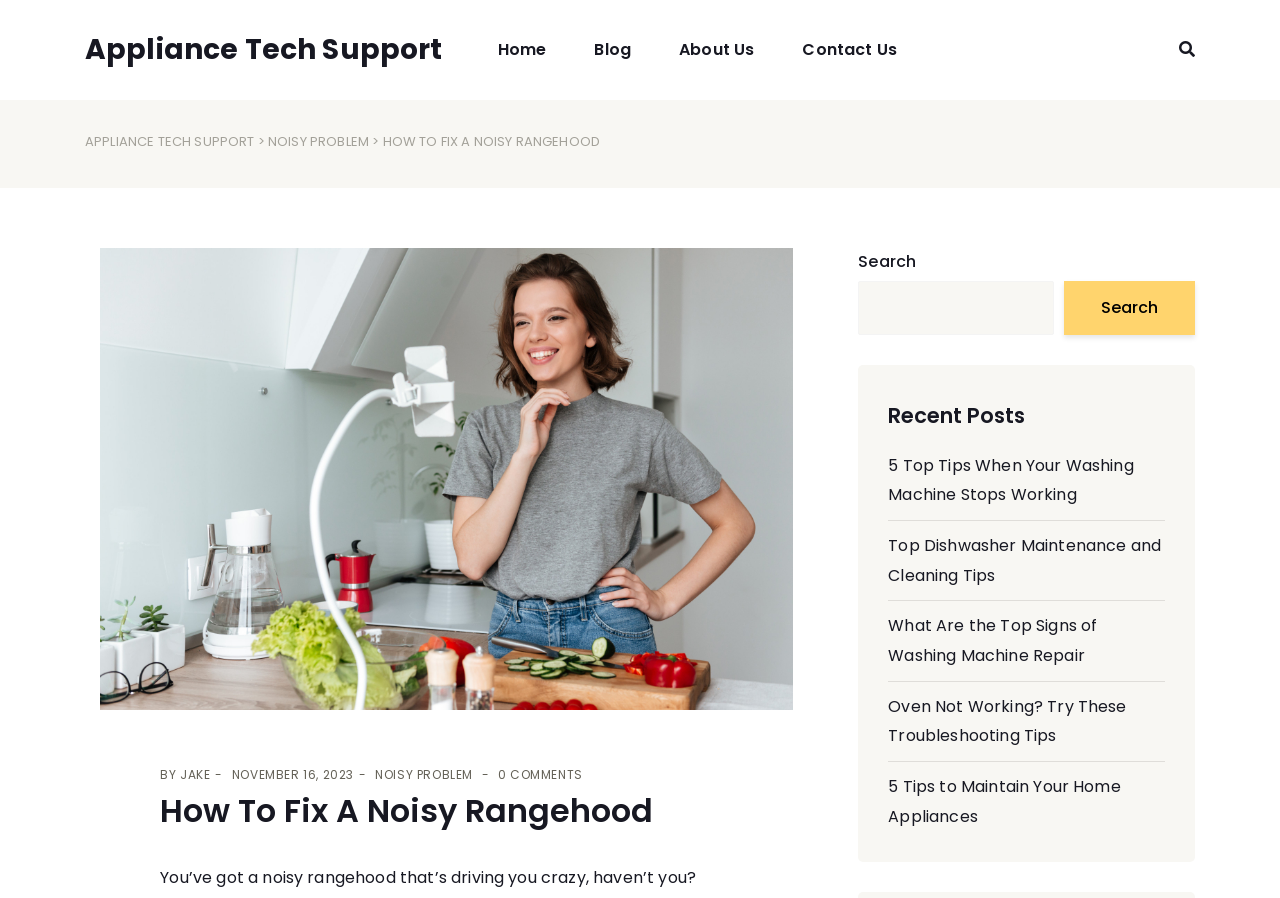Locate the bounding box coordinates of the clickable region to complete the following instruction: "contact us."

[0.621, 0.003, 0.707, 0.108]